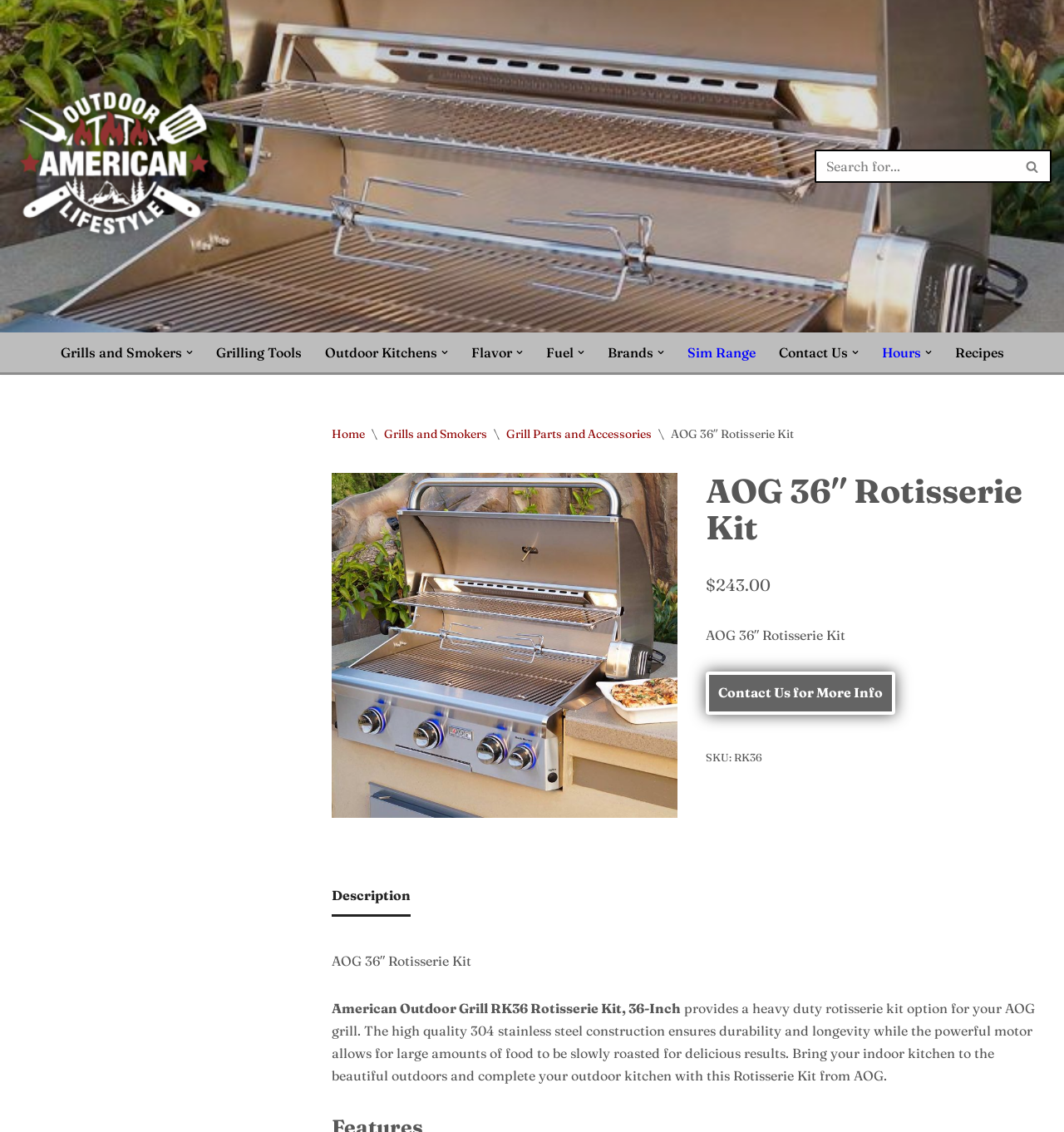Given the element description "Contact Us" in the screenshot, predict the bounding box coordinates of that UI element.

[0.732, 0.3, 0.796, 0.323]